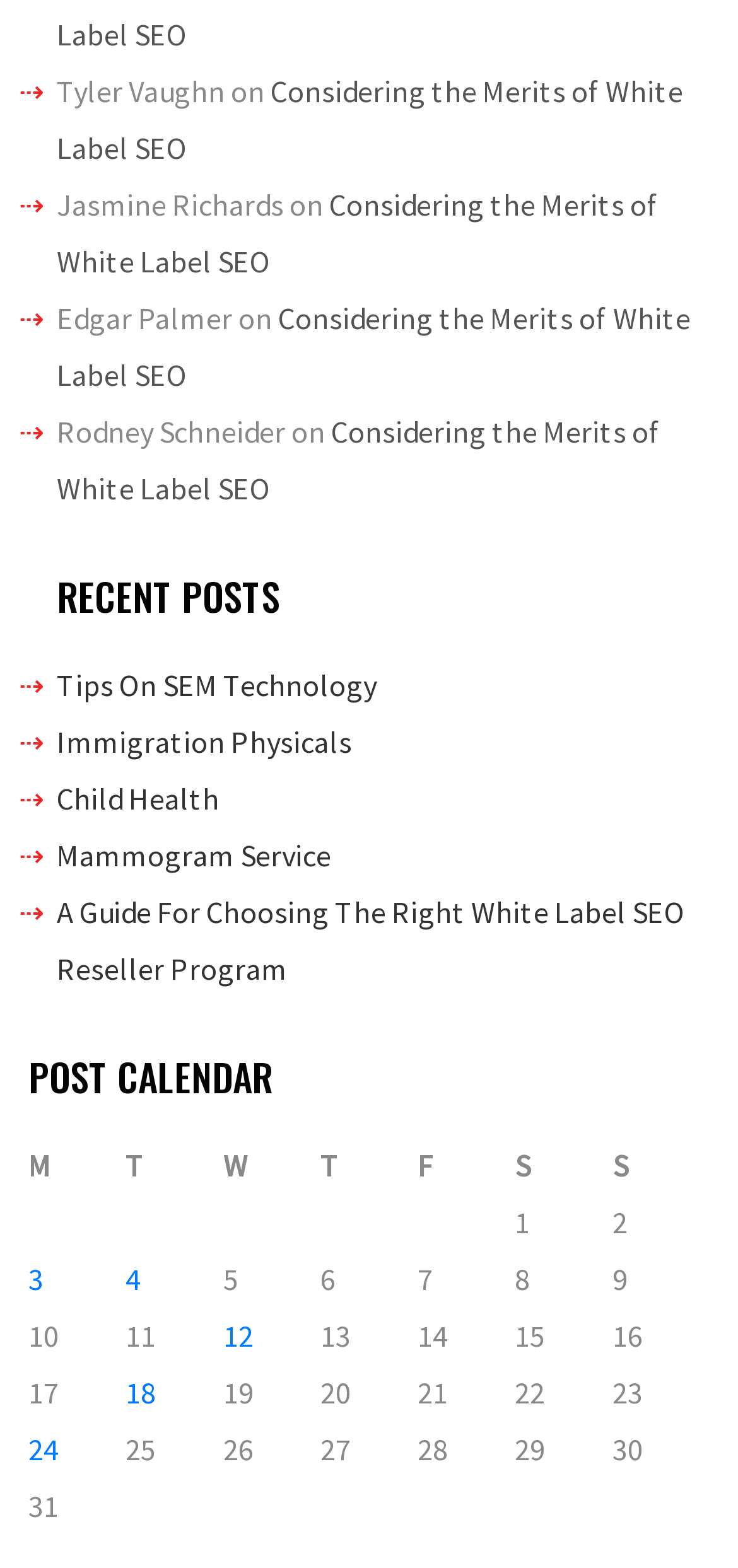Utilize the information from the image to answer the question in detail:
How many links are in the 'RECENT POSTS' section?

The 'RECENT POSTS' section lists several links, which are 'Tips On SEM Technology', 'Immigration Physicals', 'Child Health', 'Mammogram Service', and 'A Guide For Choosing The Right White Label SEO Reseller Program', making a total of 5 links.